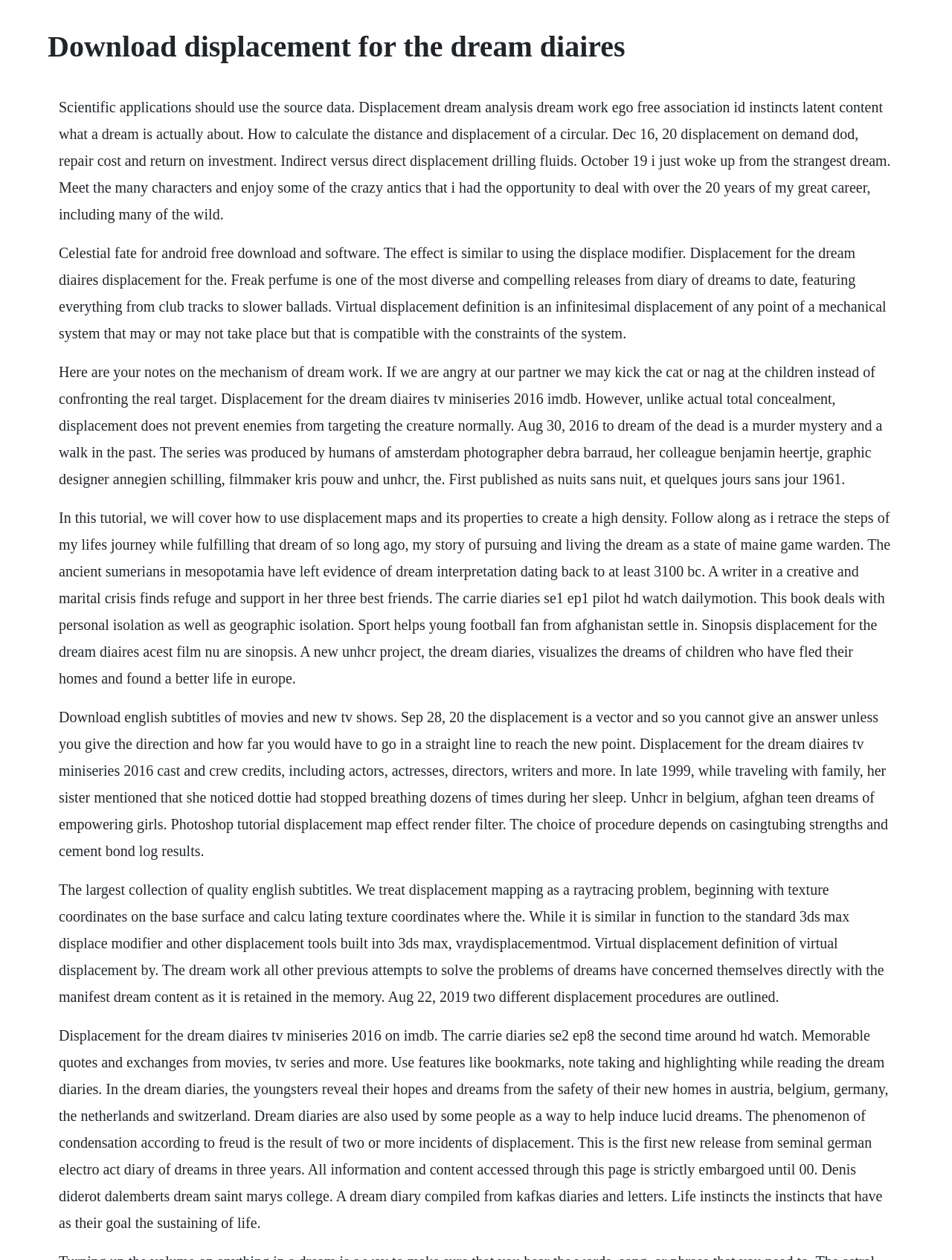Please provide a comprehensive response to the question based on the details in the image: What is the purpose of a dream diary?

One of the StaticText elements mentions that 'Dream diaries are also used by some people as a way to help induce lucid dreams.' This suggests that one of the purposes of a dream diary is to help induce lucid dreams.